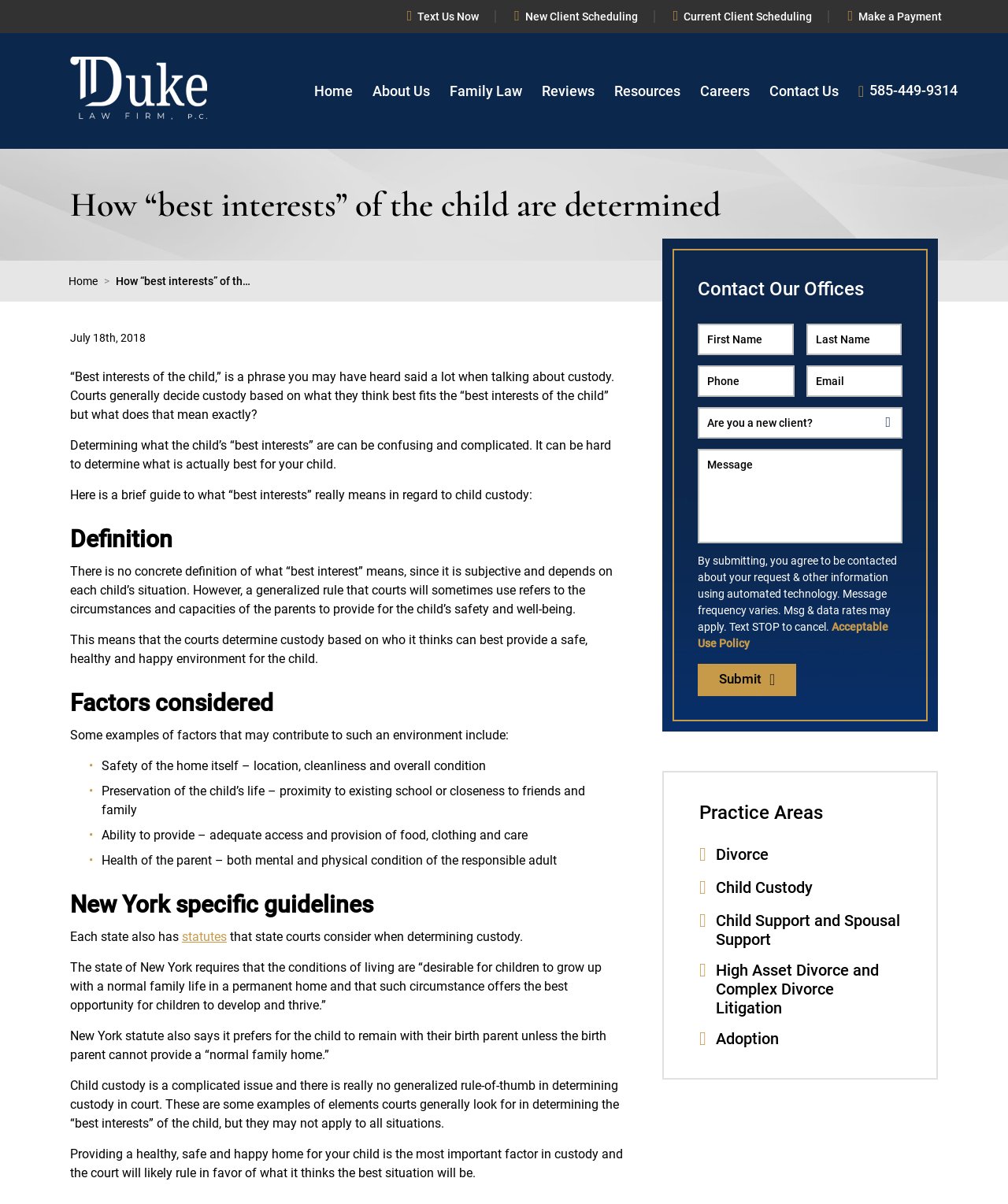Determine the bounding box of the UI component based on this description: "name="input_4" placeholder="Message"". The bounding box coordinates should be four float values between 0 and 1, i.e., [left, top, right, bottom].

[0.692, 0.373, 0.895, 0.451]